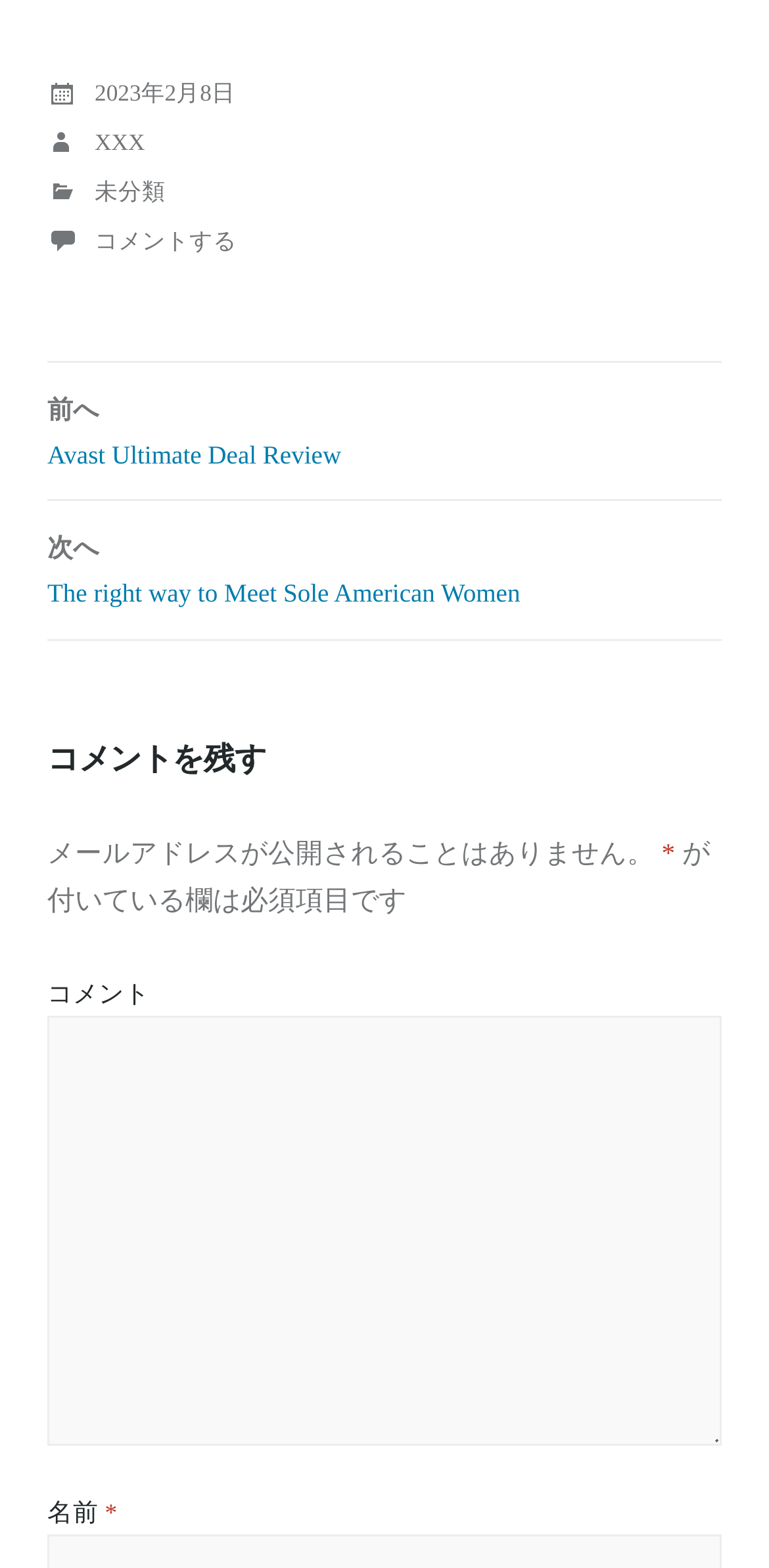Find the coordinates for the bounding box of the element with this description: "parent_node: コメント name="comment"".

[0.062, 0.647, 0.938, 0.923]